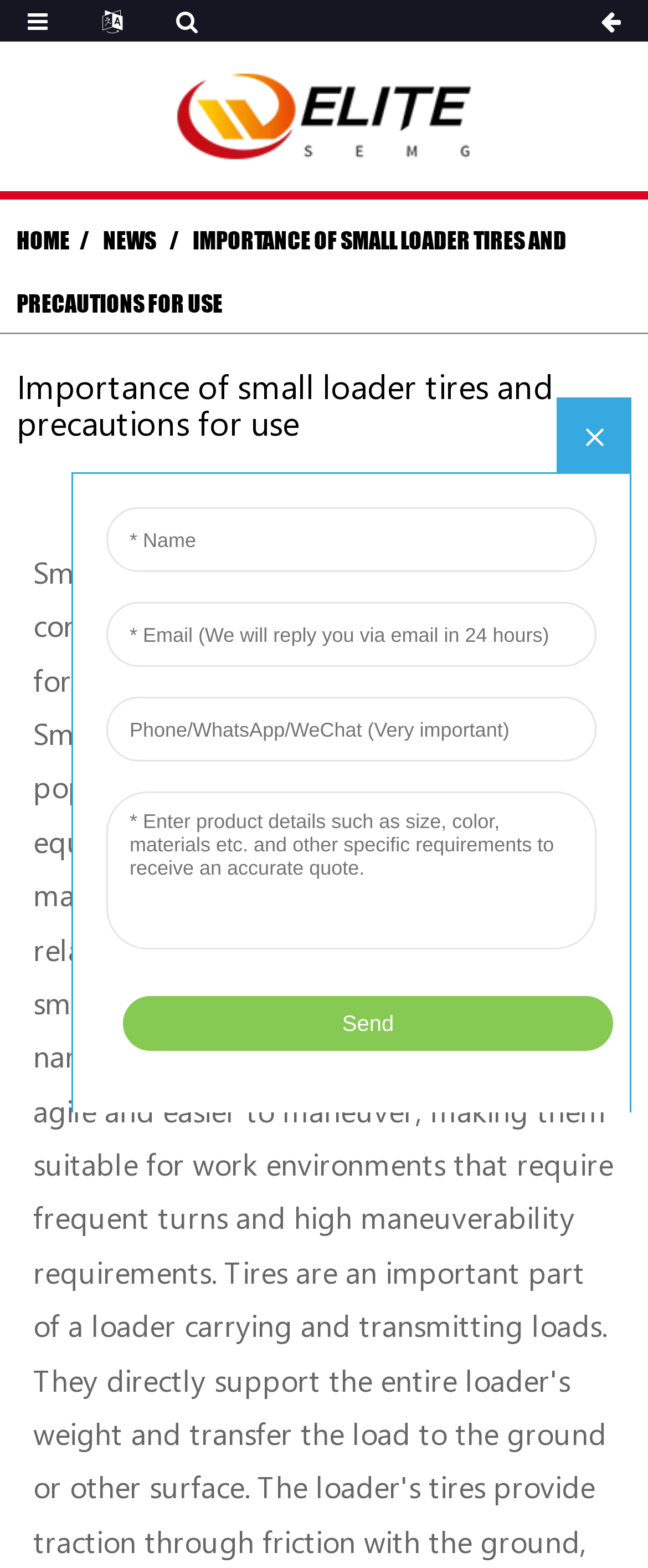What is the logo above the navigation menu?
Based on the screenshot, provide your answer in one word or phrase.

logo3